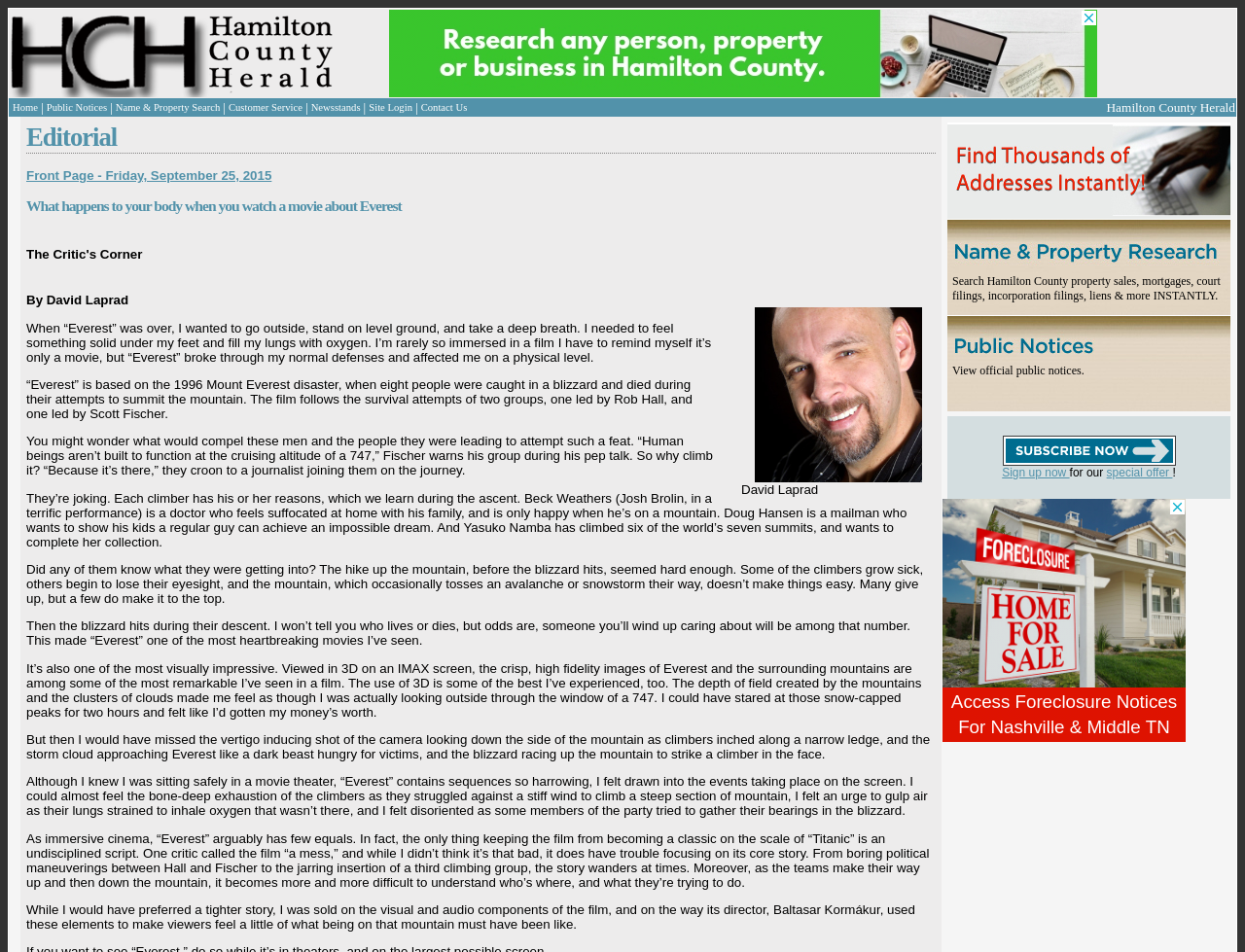Identify the coordinates of the bounding box for the element that must be clicked to accomplish the instruction: "View official public notices".

[0.765, 0.382, 0.871, 0.396]